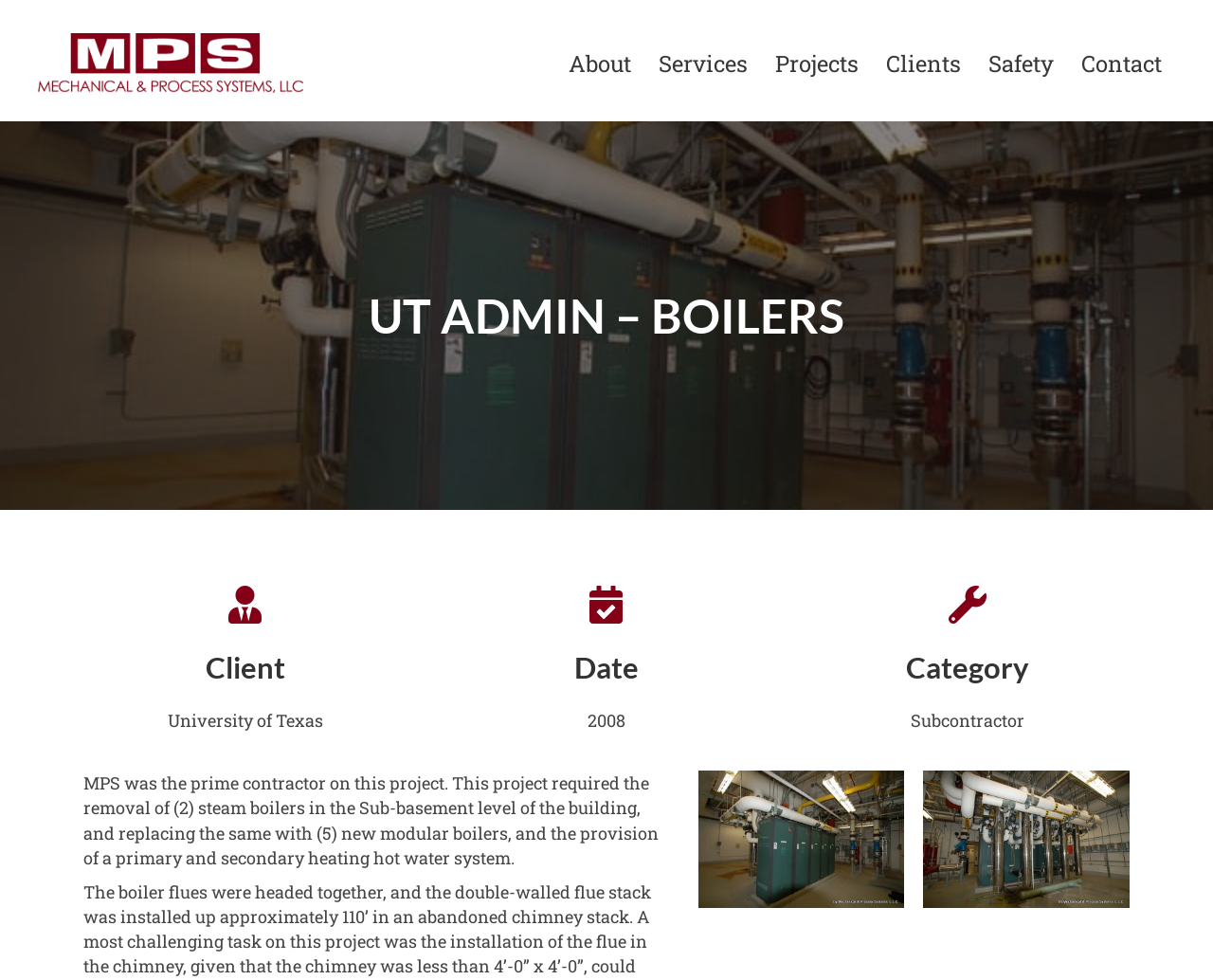Please predict the bounding box coordinates (top-left x, top-left y, bottom-right x, bottom-right y) for the UI element in the screenshot that fits the description: alt="https://mpsltd.us/wp-content/uploads/2021/01/cropped-logo-336x76-1.png" title="cropped-logo-336x76-1.png"

[0.031, 0.034, 0.25, 0.095]